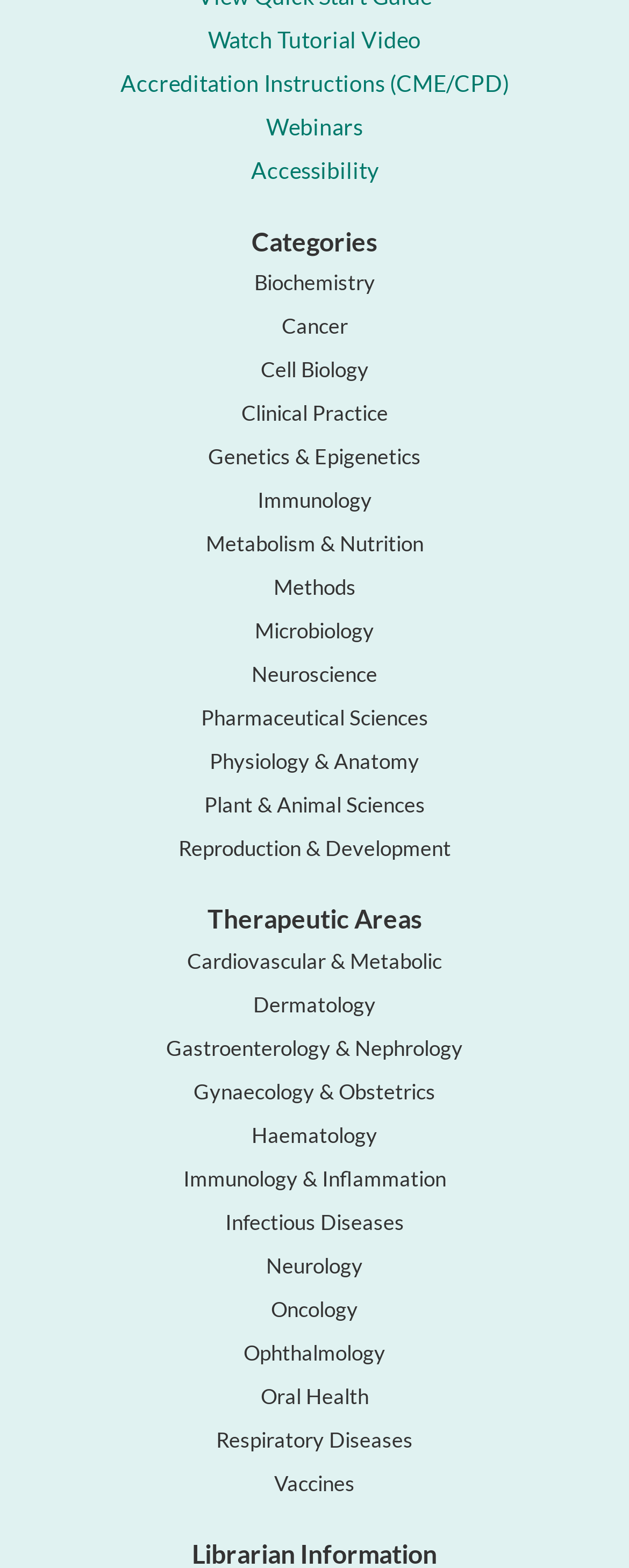Extract the bounding box coordinates of the UI element described by: "Reproduction & Development". The coordinates should include four float numbers ranging from 0 to 1, e.g., [left, top, right, bottom].

[0.283, 0.533, 0.717, 0.549]